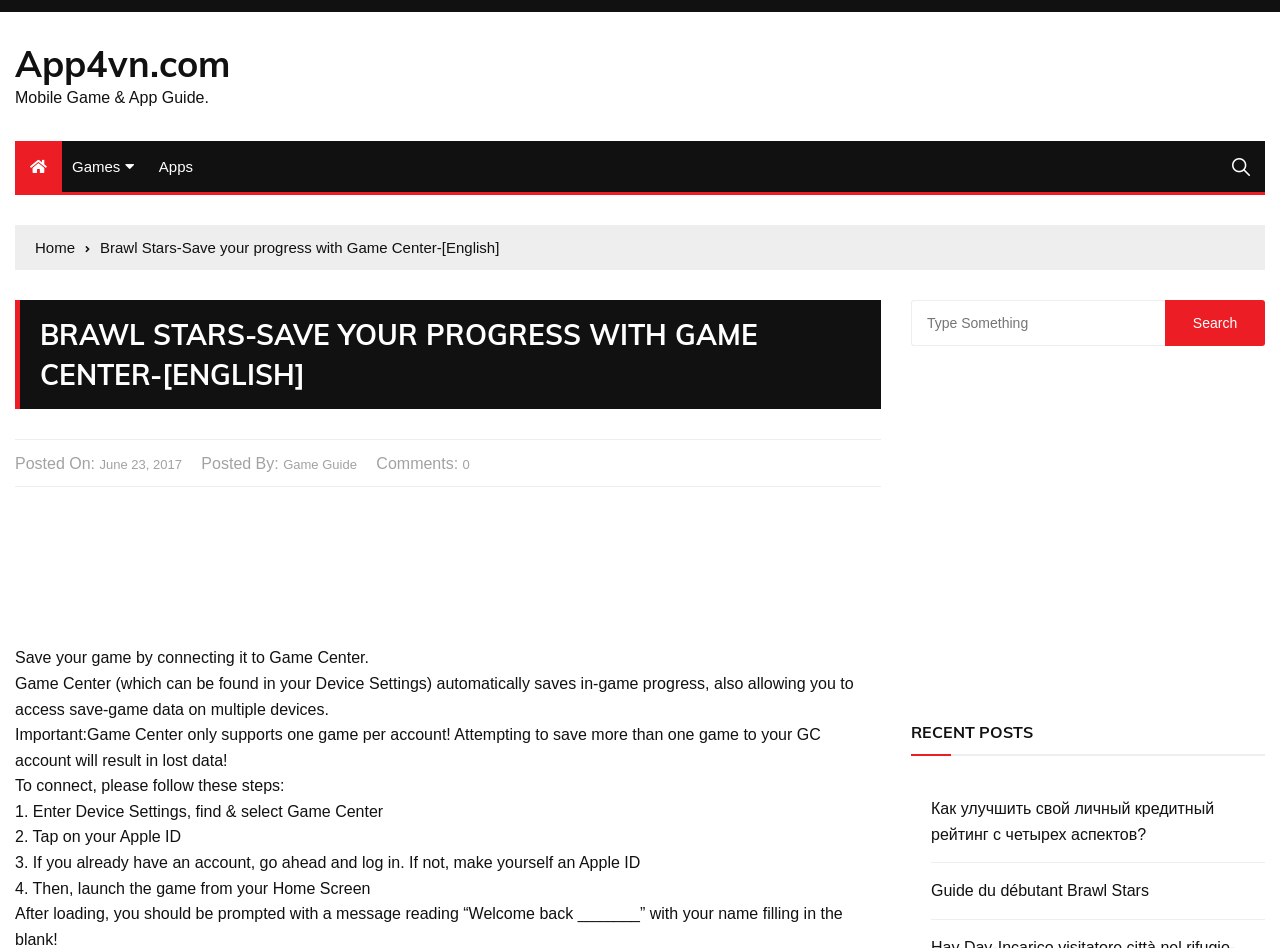What is the name of the mobile game being discussed?
We need a detailed and exhaustive answer to the question. Please elaborate.

The webpage is discussing how to save game progress in Brawl Stars by connecting it to Game Center. The title of the webpage 'Brawl Stars-Save your progress with Game Center-[English]' and the content of the webpage also confirms this.